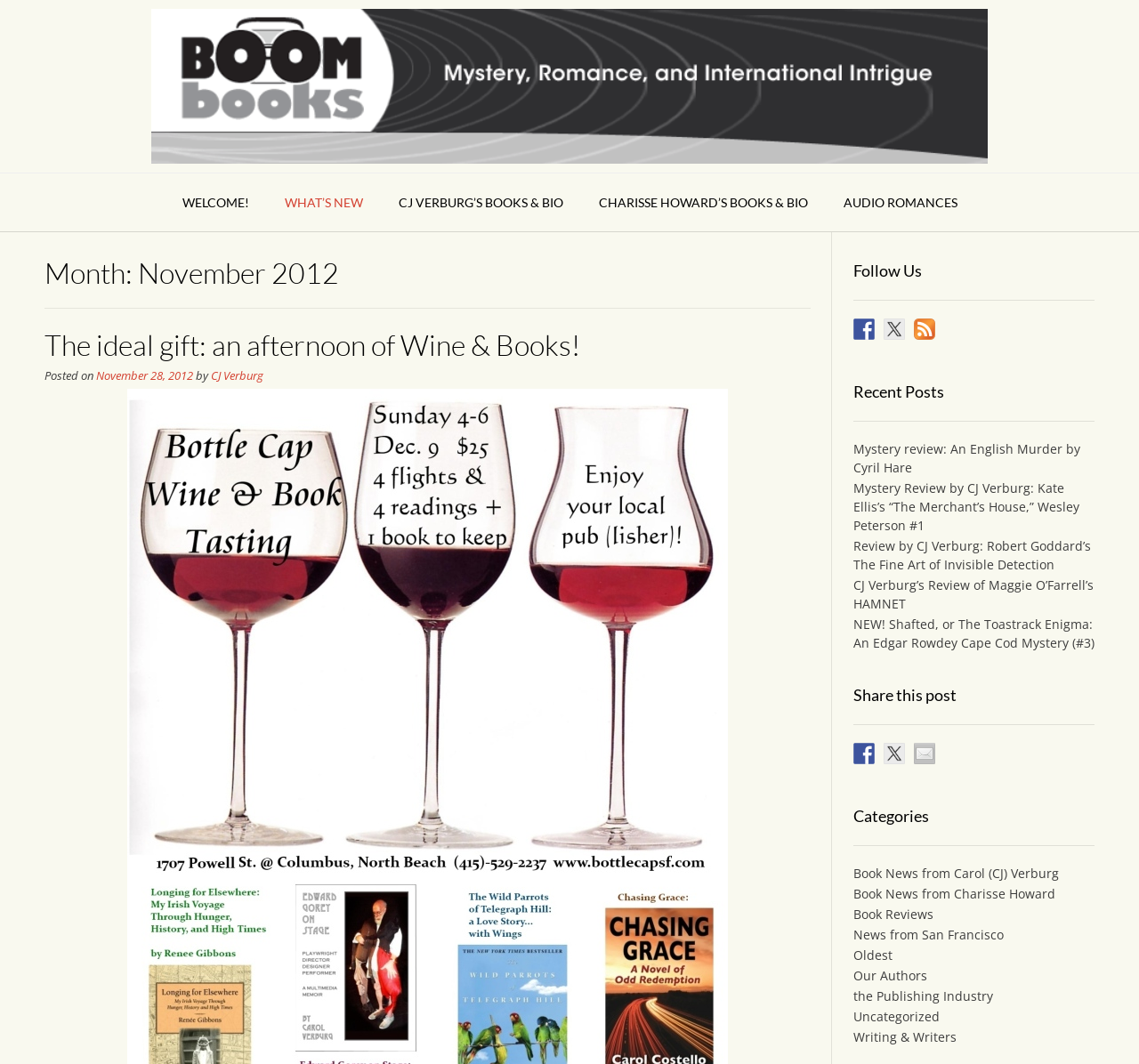Determine the bounding box for the UI element described here: "Uncategorized".

[0.749, 0.947, 0.825, 0.963]